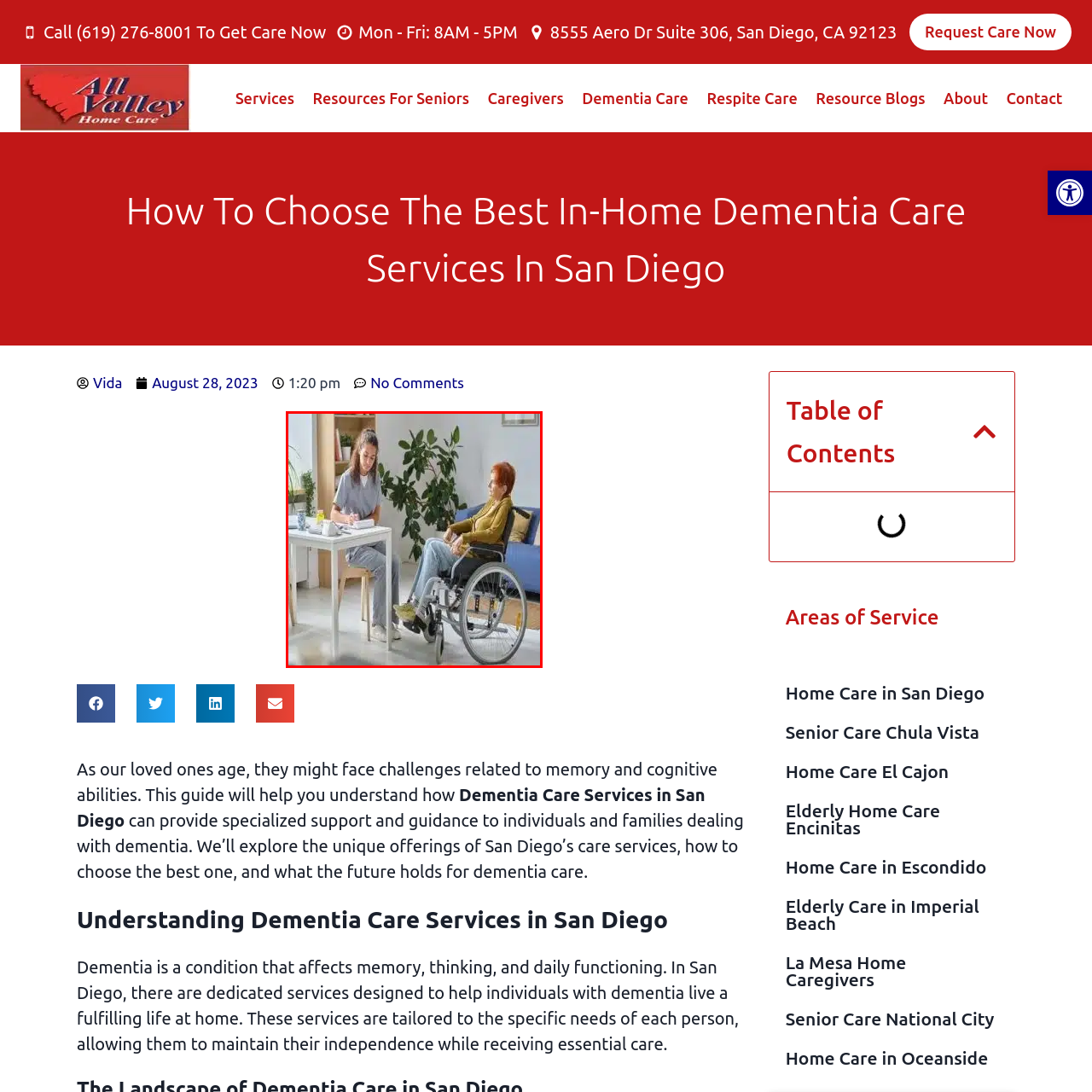Generate a comprehensive caption for the image section marked by the red box.

The image depicts a compassionate scene of in-home dementia care. A healthcare professional, dressed in a gray uniform, is seated at a table, focused on taking notes or completing paperwork. Across from her, a senior woman in a wheelchair appears engaged and attentive, wearing a cozy yellow sweater. The room is bright and welcoming, furnished with a blue sofa and adorned with lush green plants, creating a supportive environment. This representation highlights the importance of personalized care and the connection between caregivers and those they assist in managing the challenges that come with dementia.